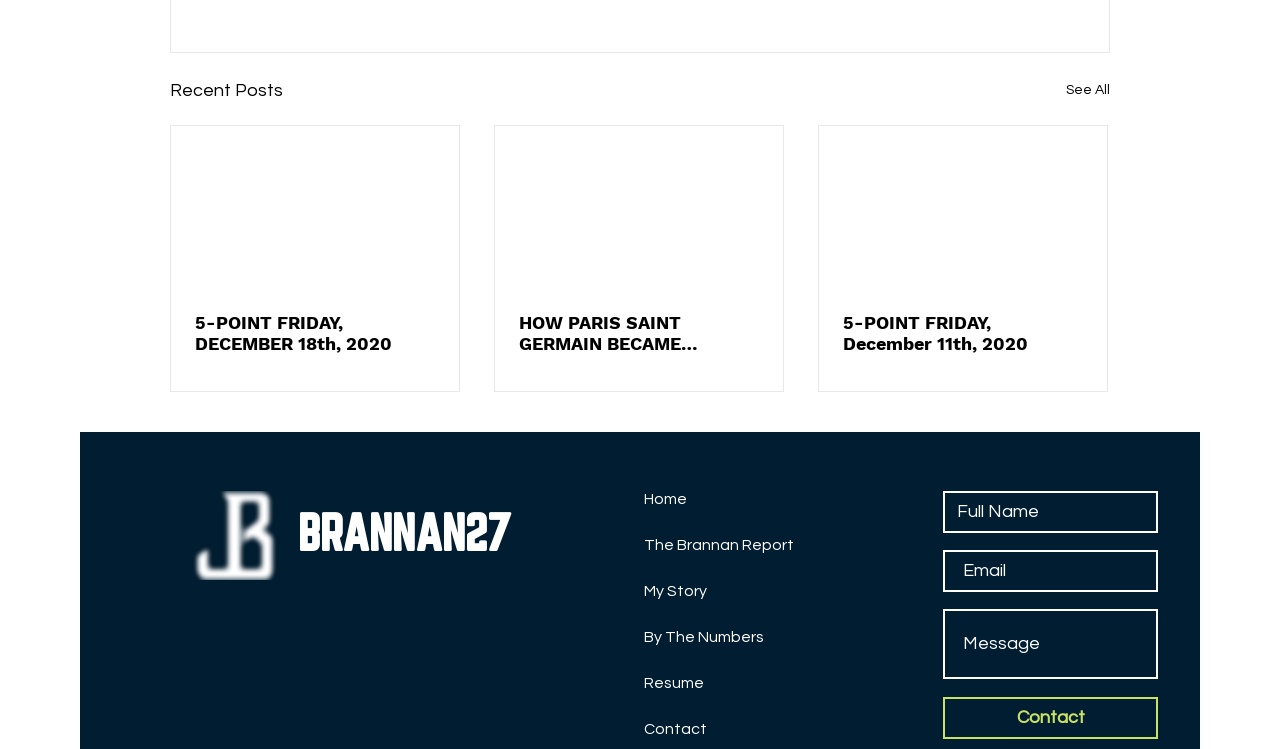Determine the bounding box coordinates of the section to be clicked to follow the instruction: "read the article about Paris Saint Germain". The coordinates should be given as four float numbers between 0 and 1, formatted as [left, top, right, bottom].

[0.405, 0.417, 0.593, 0.473]